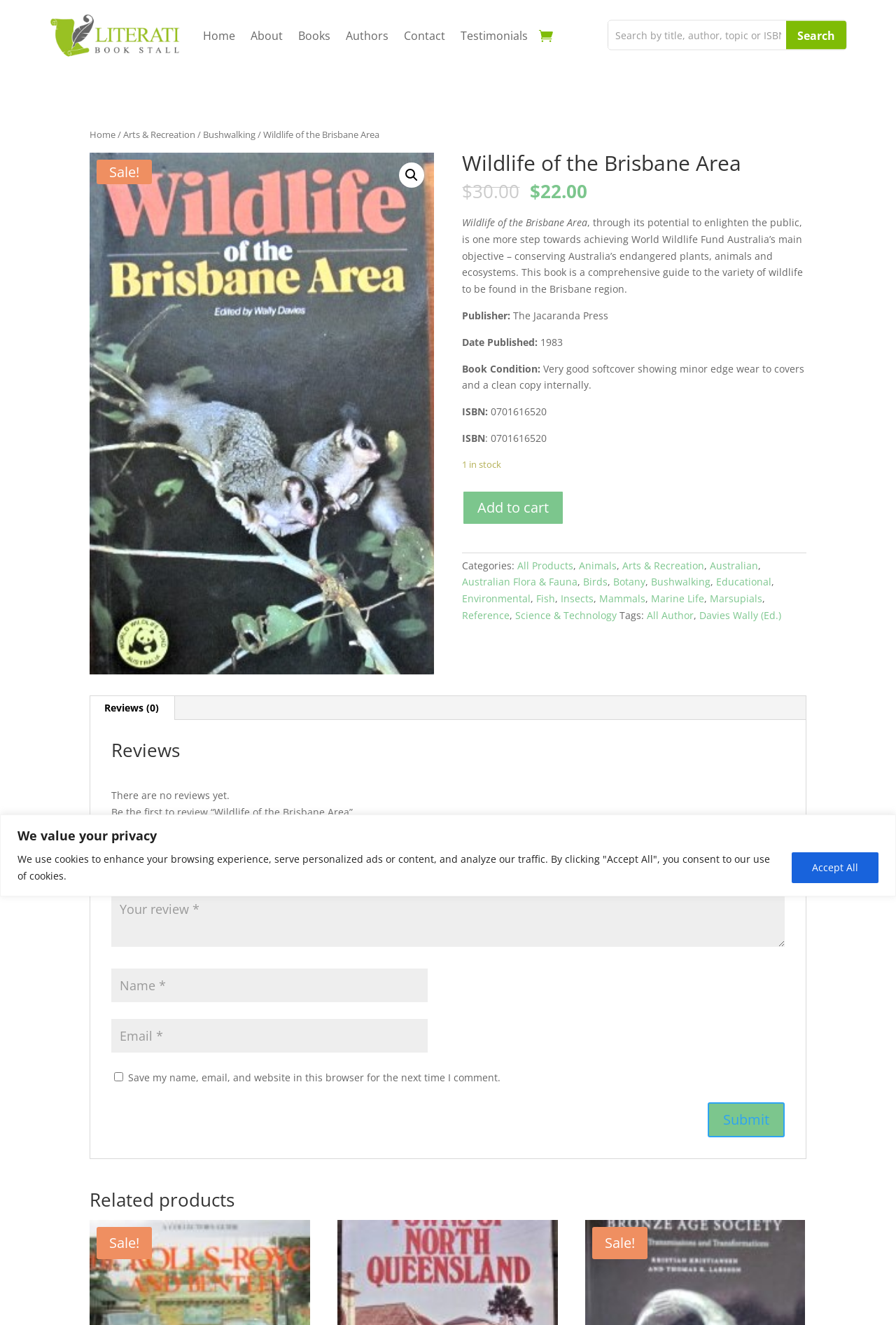Locate the bounding box coordinates of the segment that needs to be clicked to meet this instruction: "Read reviews".

[0.099, 0.525, 0.195, 0.543]